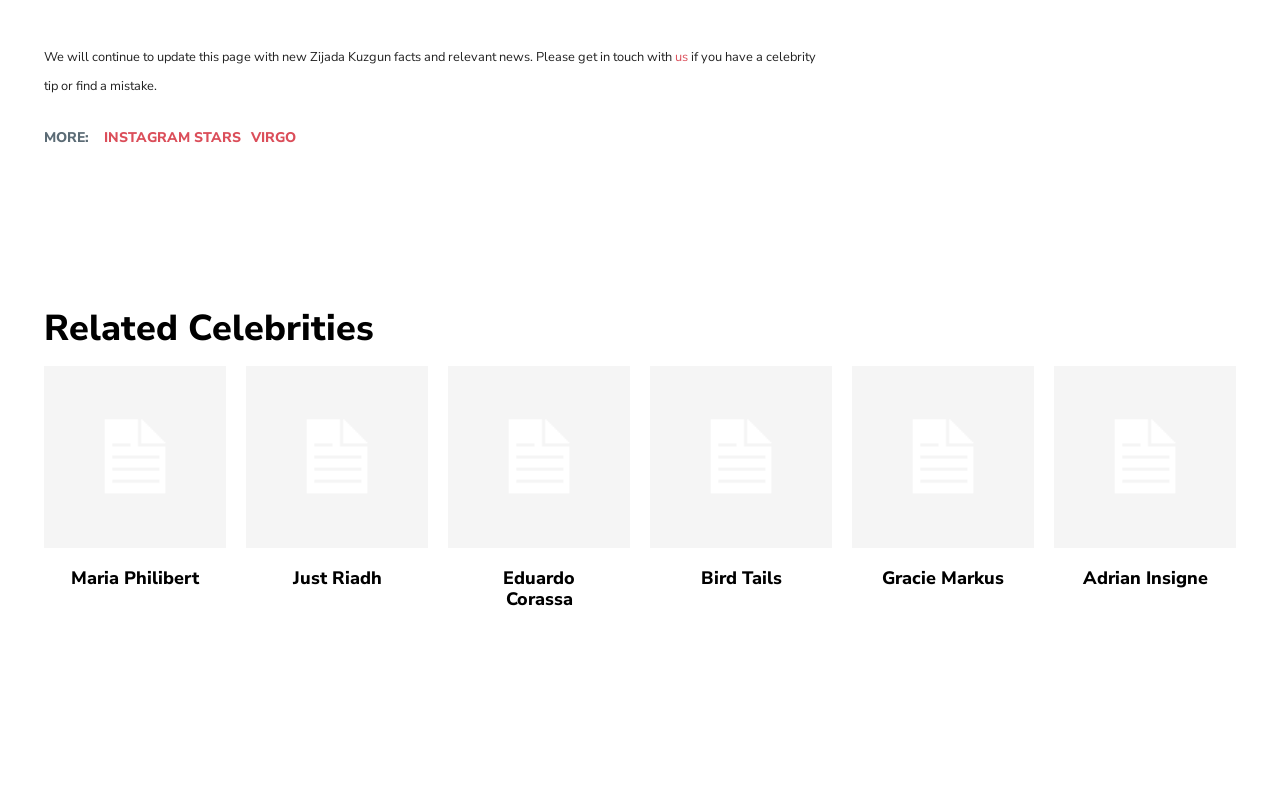How many social media platforms are available for sharing?
Kindly offer a detailed explanation using the data available in the image.

The webpage provides links to five social media platforms, including Facebook, Twitter, Pinterest, WhatsApp, and another unidentified platform, which suggests that users can share celebrity news and updates on these platforms.